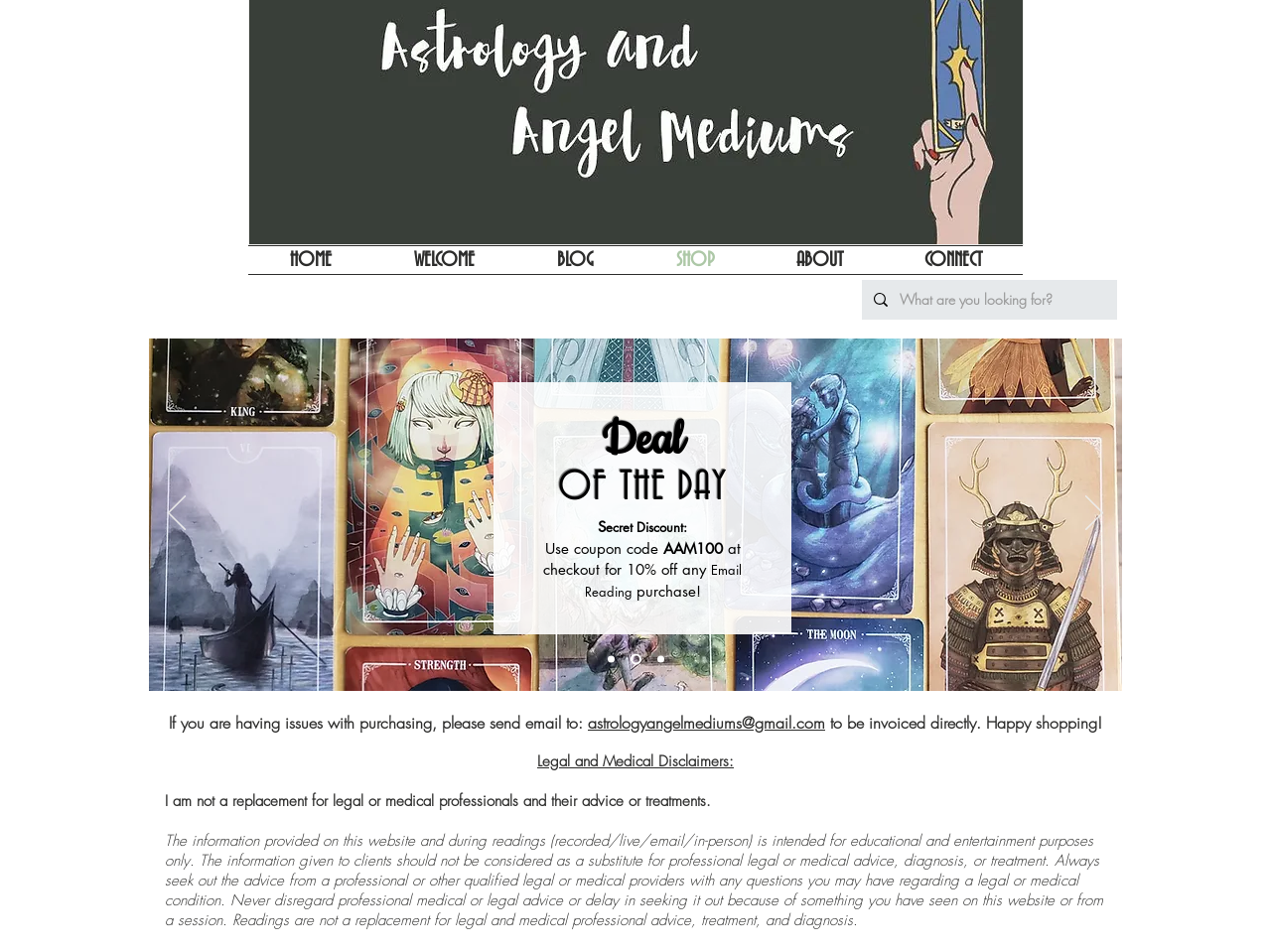Give a one-word or short phrase answer to the question: 
How can I contact the website owner for purchasing issues?

astrologyangelmediums@gmail.com